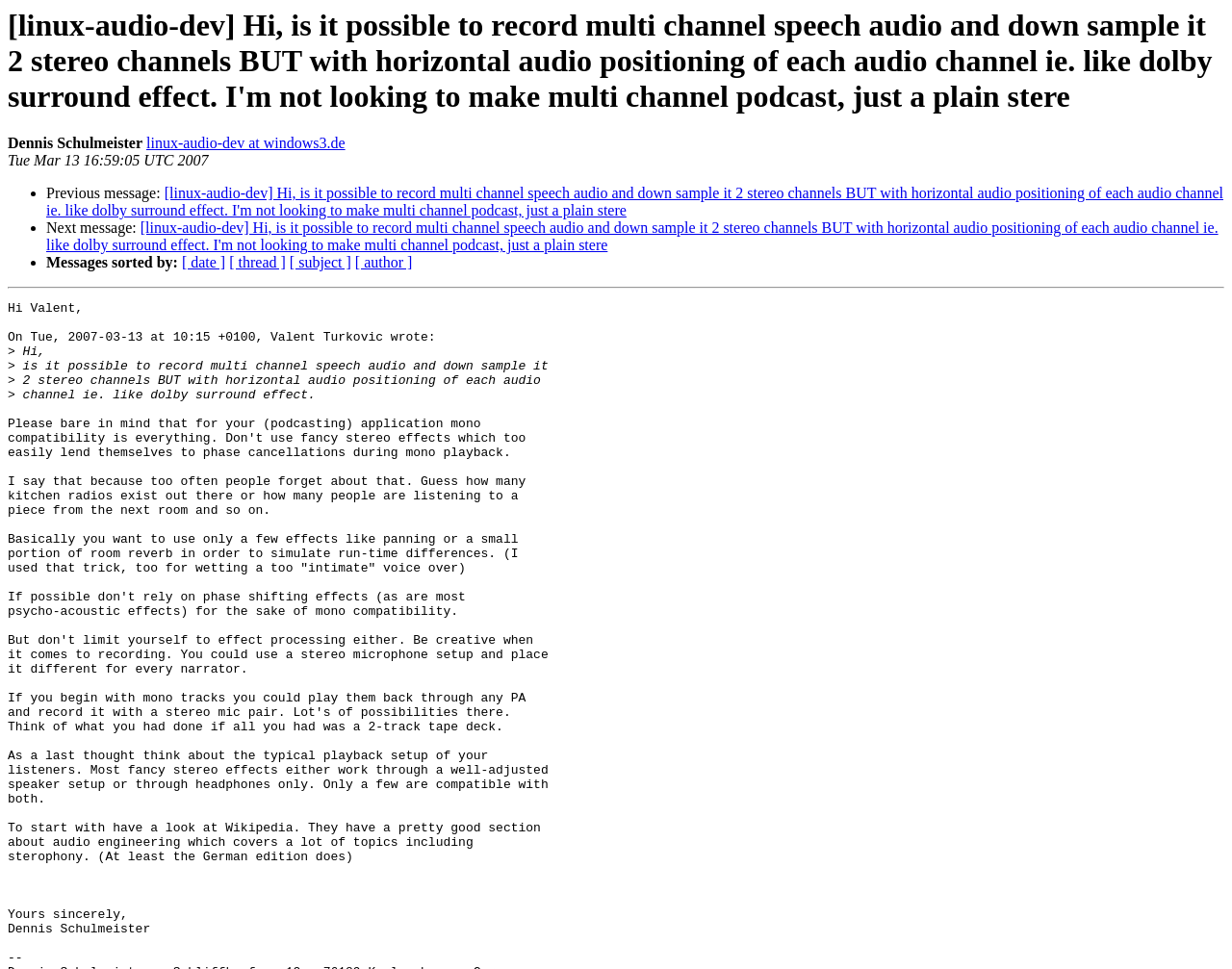Explain the webpage in detail.

The webpage appears to be a forum or discussion board post. At the top, there is a heading that reads "[linux-audio-dev] Hi, is it possible to record multi channel speech audio and down sample it 2 stereo channels BUT with horizontal audio positioning of each audio channel ie. like dolby surround effect. I'm not looking to make multi channel podcast, just a plain stere". Below the heading, there is the author's name, "Dennis Schulmeister", and a link to the author's email address, "linux-audio-dev at windows3.de". The post's timestamp, "Tue Mar 13 16:59:05 UTC 2007", is also displayed.

The main content of the post is a question about recording multi-channel speech audio and downsampling it to stereo channels with horizontal audio positioning. The text is divided into several paragraphs, with the question being asked in a clear and concise manner.

On the left side of the page, there are navigation links, including "Previous message" and "Next message", which allow users to navigate through the discussion thread. There are also links to sort the messages by date, thread, subject, or author.

A horizontal separator line divides the navigation links from the main content of the post.